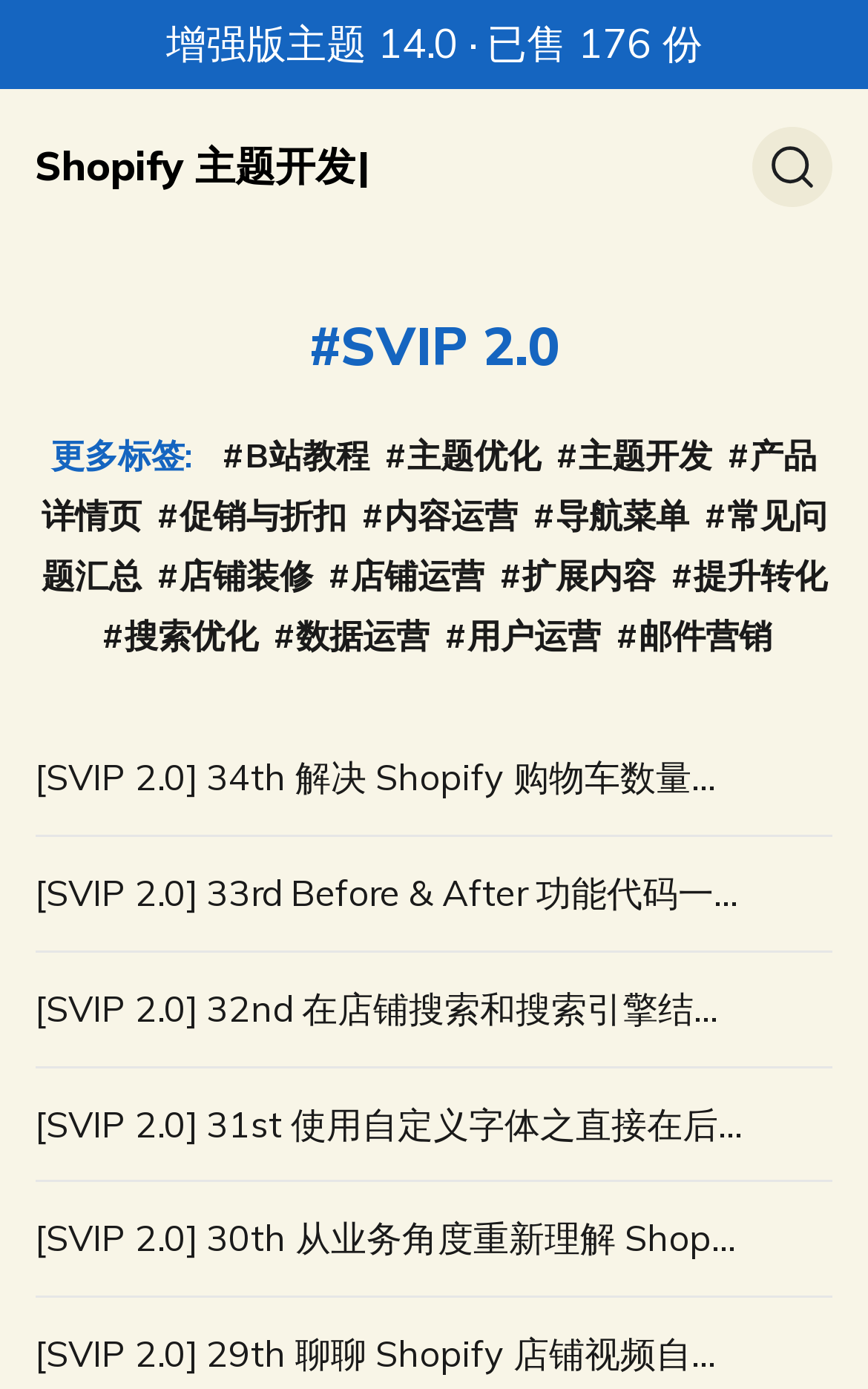Could you locate the bounding box coordinates for the section that should be clicked to accomplish this task: "Search for a topic".

[0.868, 0.091, 0.96, 0.149]